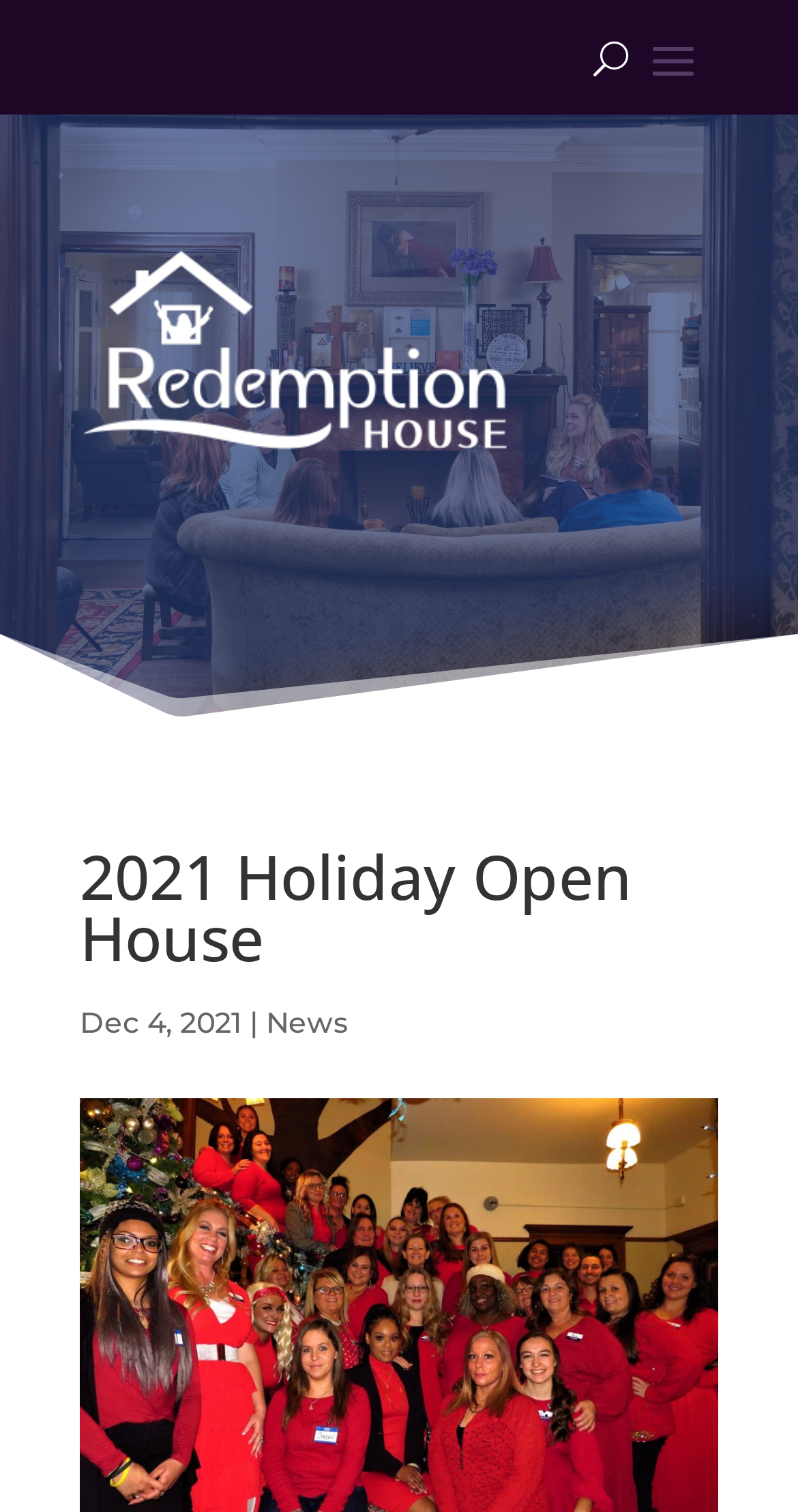Identify the bounding box coordinates for the UI element that matches this description: "News".

[0.333, 0.664, 0.436, 0.688]